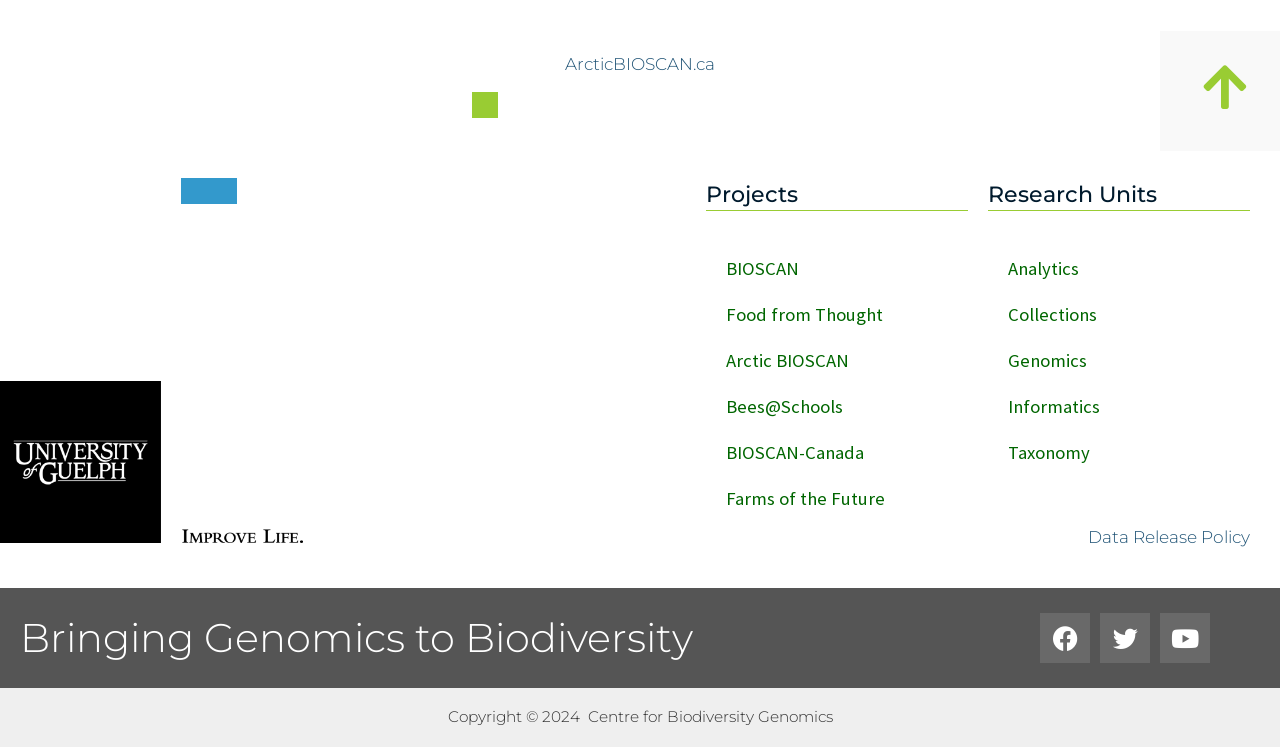From the screenshot, find the bounding box of the UI element matching this description: "alt="Americanuck Radio Logo"". Supply the bounding box coordinates in the form [left, top, right, bottom], each a float between 0 and 1.

None